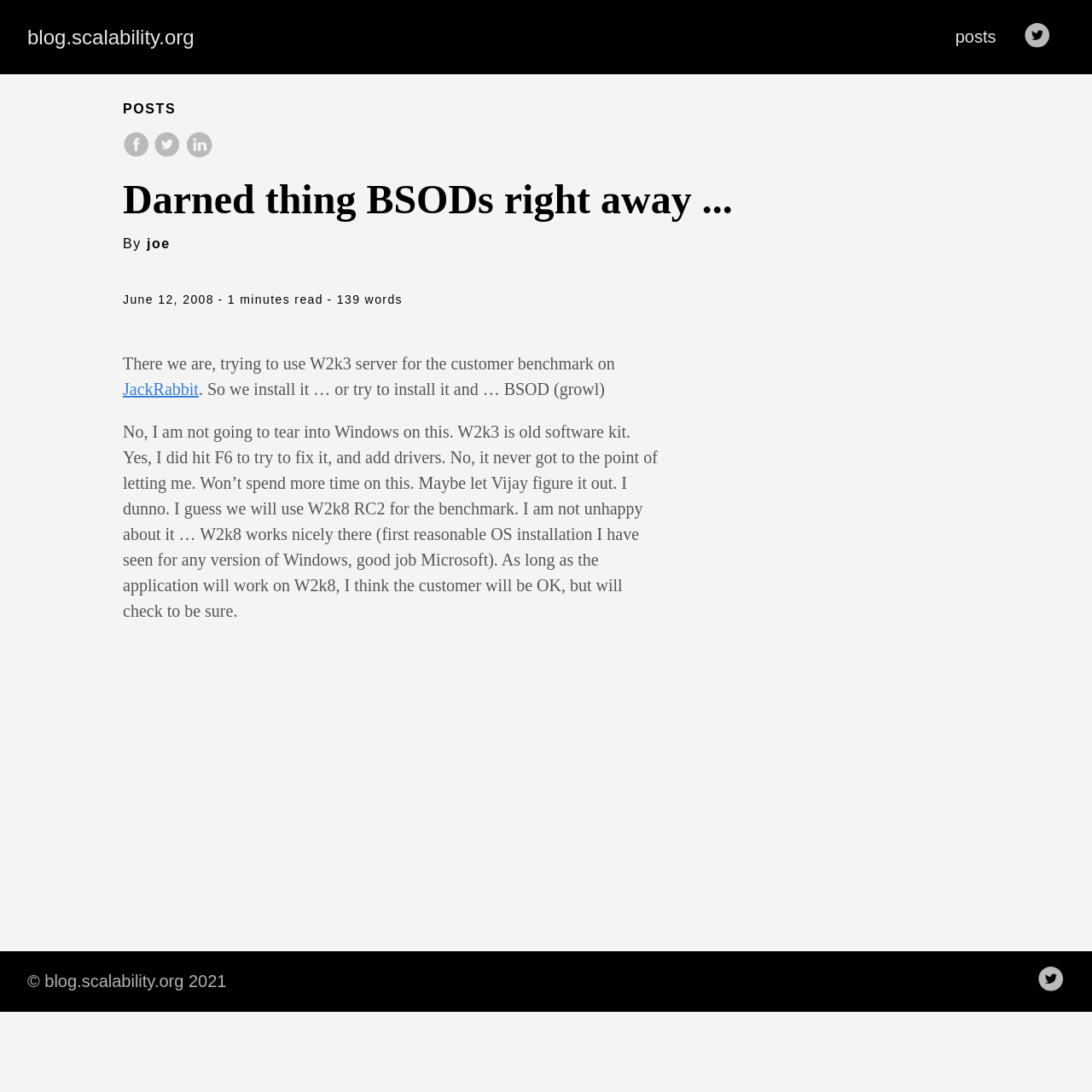Kindly determine the bounding box coordinates for the clickable area to achieve the given instruction: "read the post".

[0.112, 0.161, 0.888, 0.204]